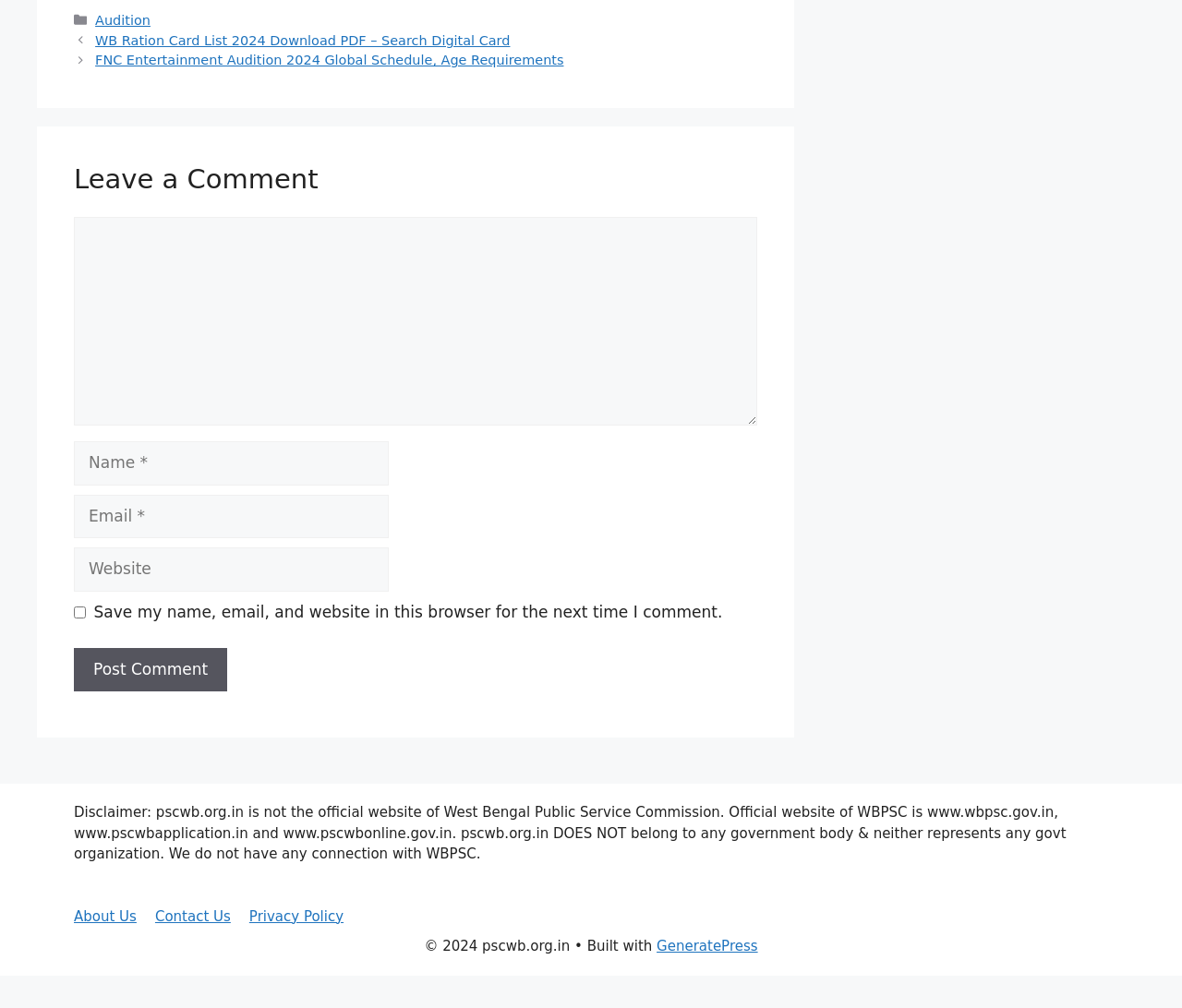Identify the bounding box coordinates for the element that needs to be clicked to fulfill this instruction: "Click the 'About Us' link". Provide the coordinates in the format of four float numbers between 0 and 1: [left, top, right, bottom].

[0.062, 0.901, 0.116, 0.917]